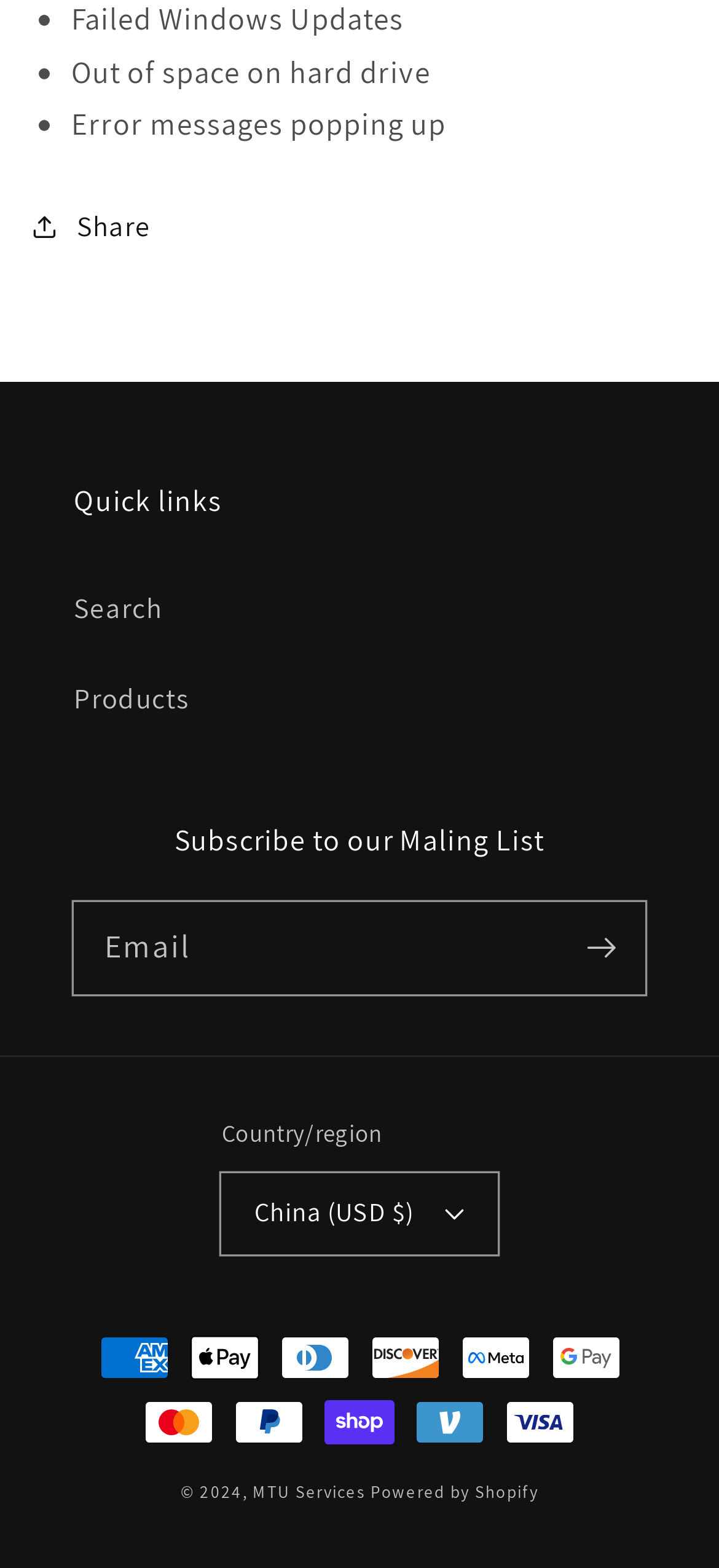What is the copyright year?
Please respond to the question thoroughly and include all relevant details.

The copyright year is 2024, as indicated by the StaticText element '© 2024,' which is located at the bottom of the webpage.